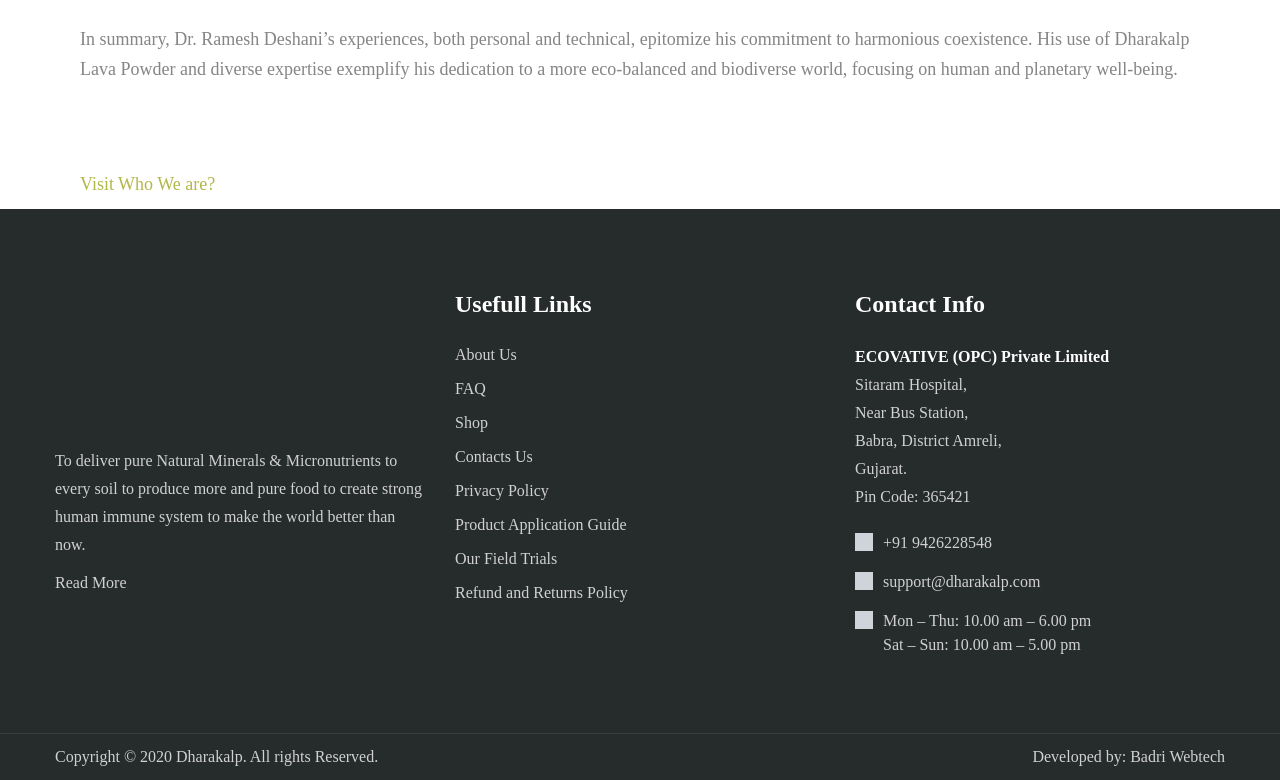What is the company name?
Could you answer the question with a detailed and thorough explanation?

The company name can be found in the contact information section, which is located at the bottom right of the webpage. The static text 'ECOVATIVE (OPC) Private Limited' is the company name.